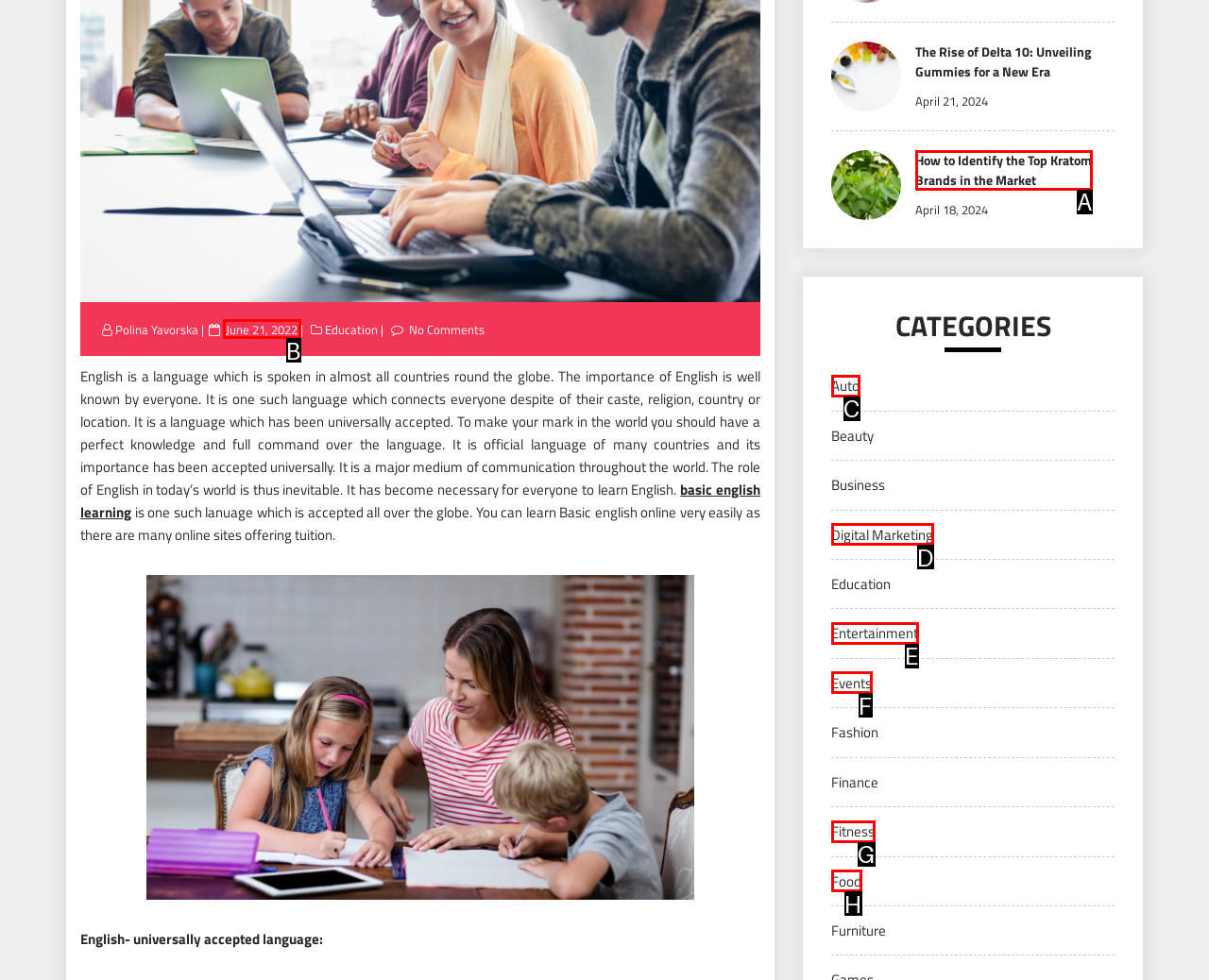Match the HTML element to the given description: Fitness
Indicate the option by its letter.

G